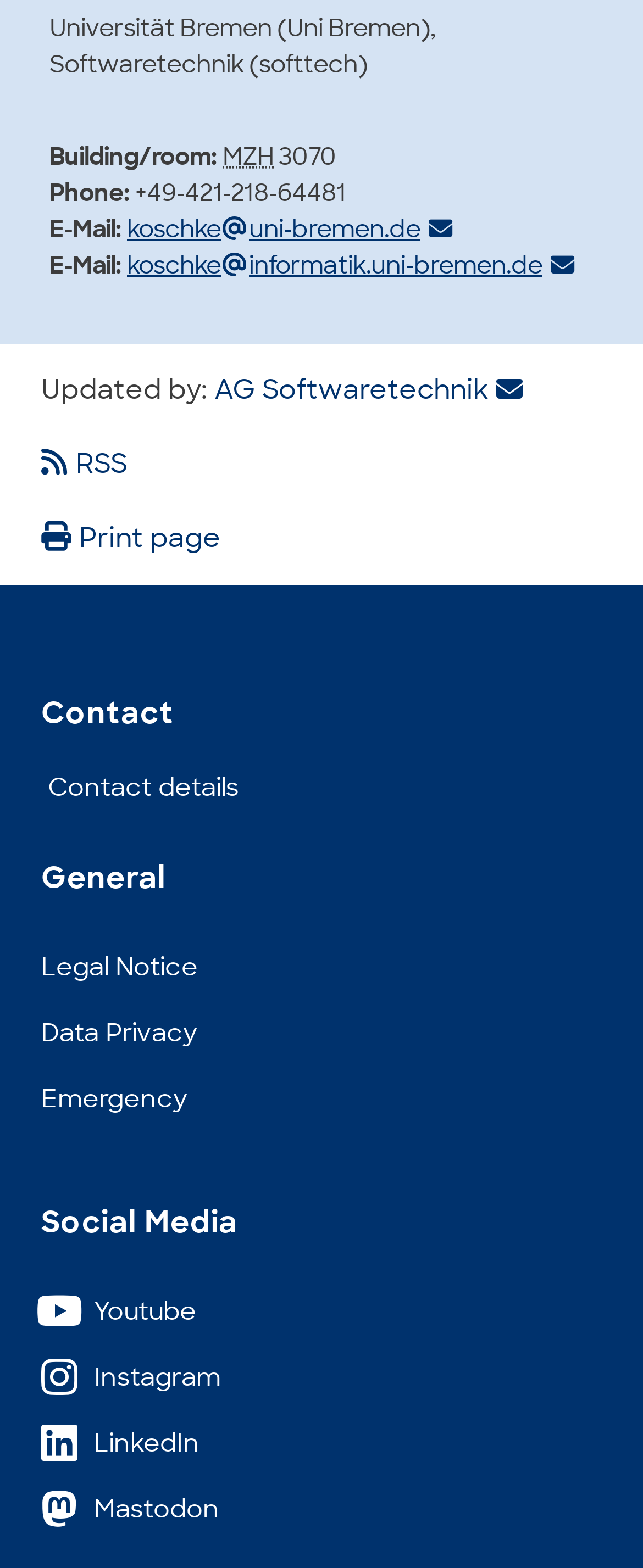Kindly determine the bounding box coordinates for the clickable area to achieve the given instruction: "View contact details".

[0.064, 0.275, 0.372, 0.296]